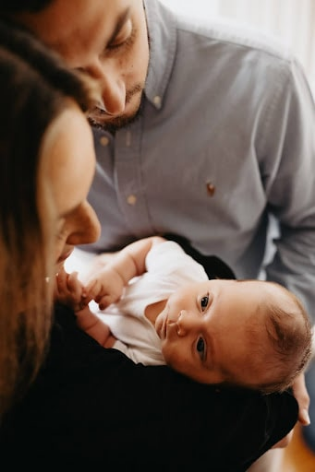What is the lighting in the image?
Based on the image, answer the question with as much detail as possible.

According to the caption, the soft lighting enhances the serene environment, which suggests that the lighting in the image is soft and calming.